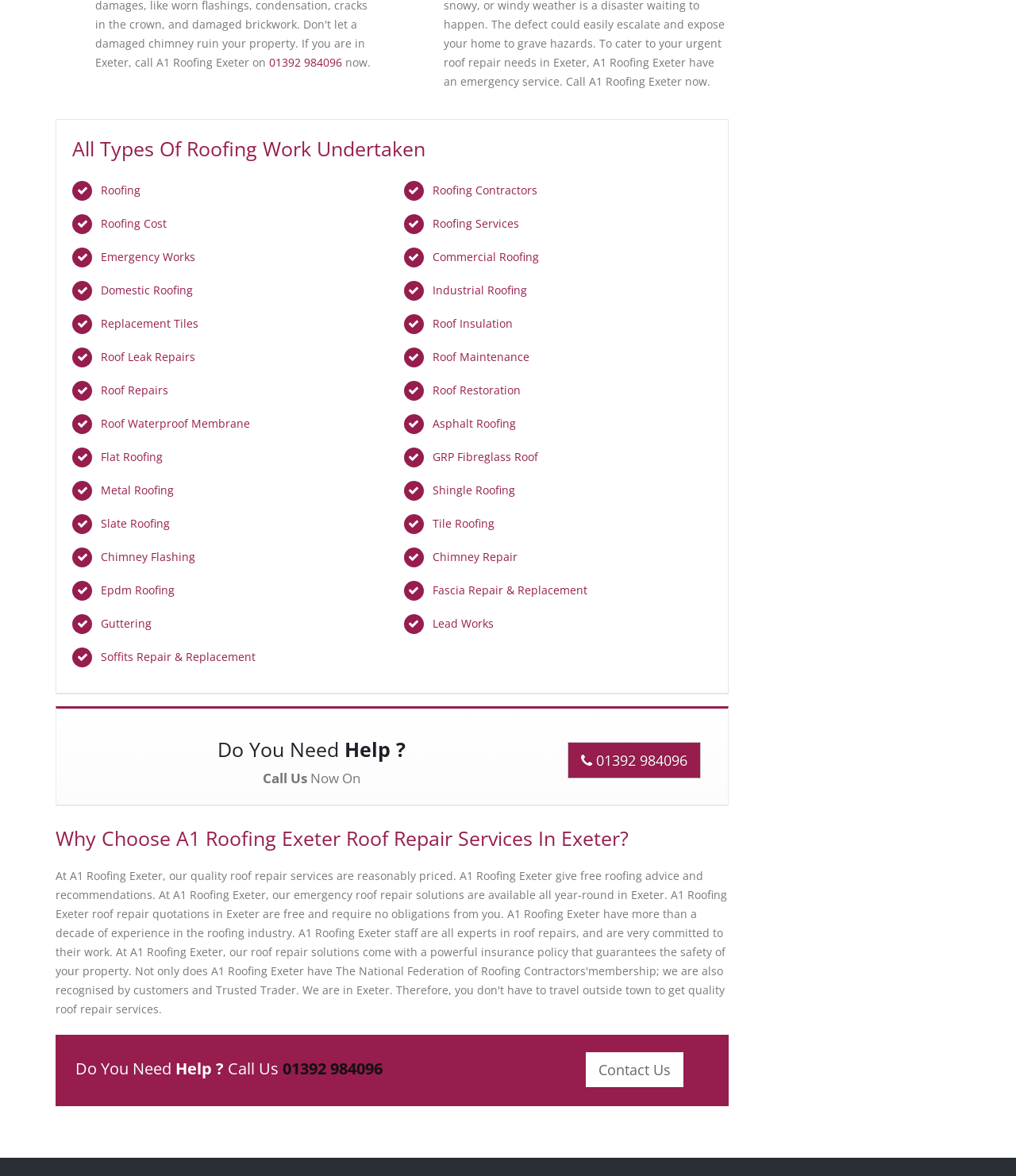Identify the bounding box coordinates of the clickable region to carry out the given instruction: "Learn about Emergency Works".

[0.099, 0.212, 0.192, 0.225]